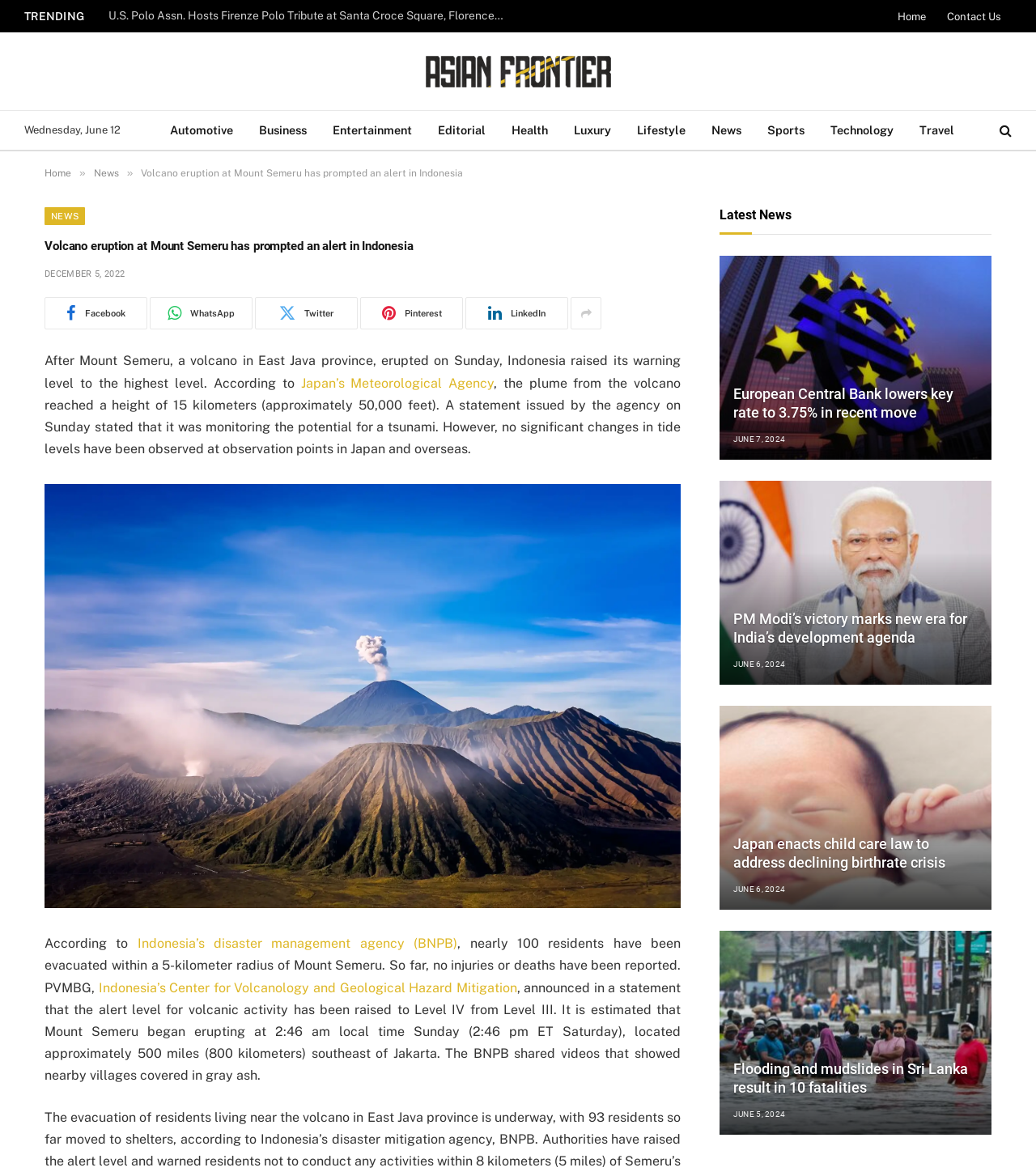Find the bounding box coordinates of the element I should click to carry out the following instruction: "Share the article on Facebook".

[0.043, 0.253, 0.142, 0.28]